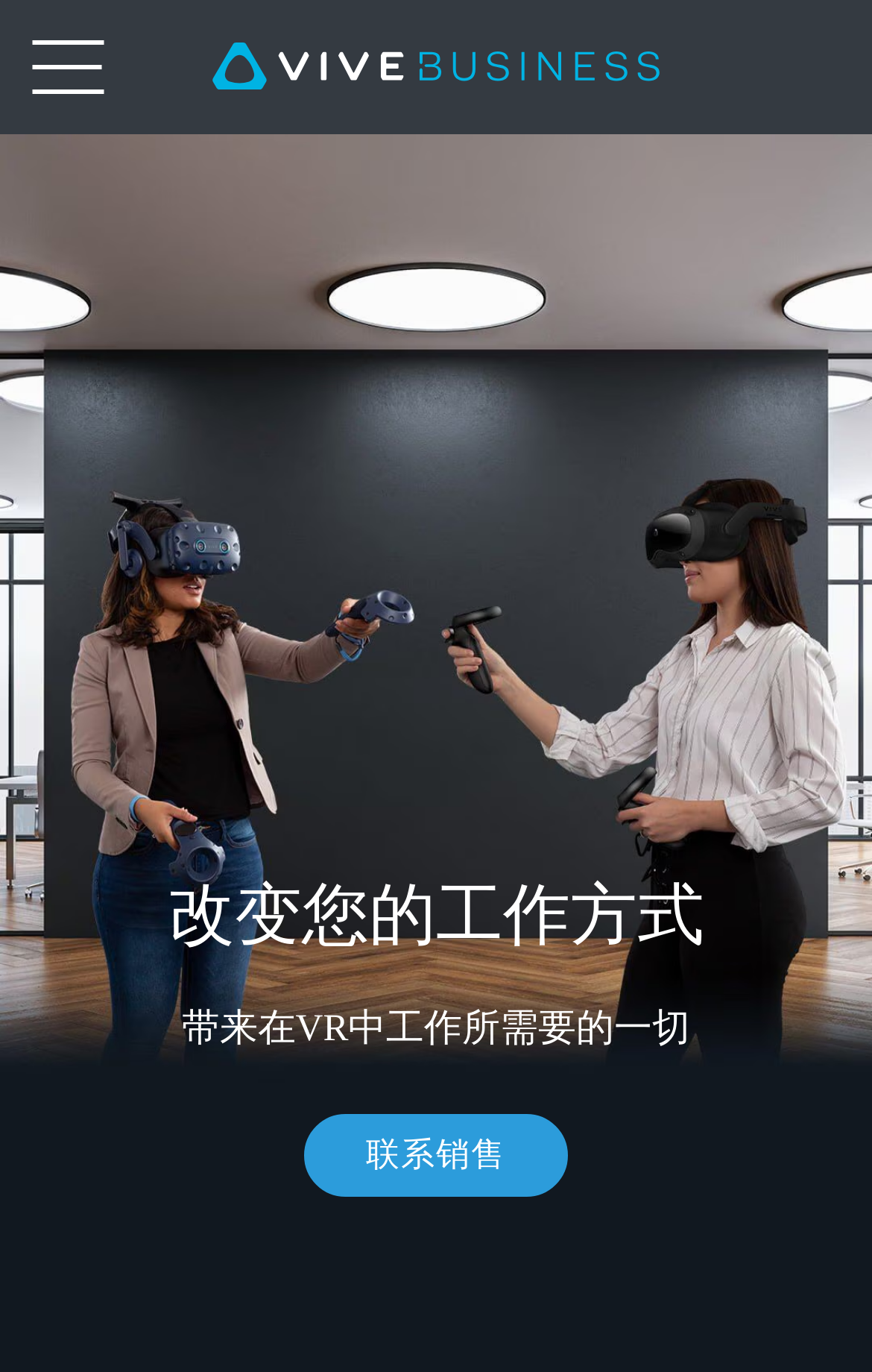Extract the bounding box coordinates of the UI element described by: "联系销售". The coordinates should include four float numbers ranging from 0 to 1, e.g., [left, top, right, bottom].

[0.348, 0.812, 0.652, 0.872]